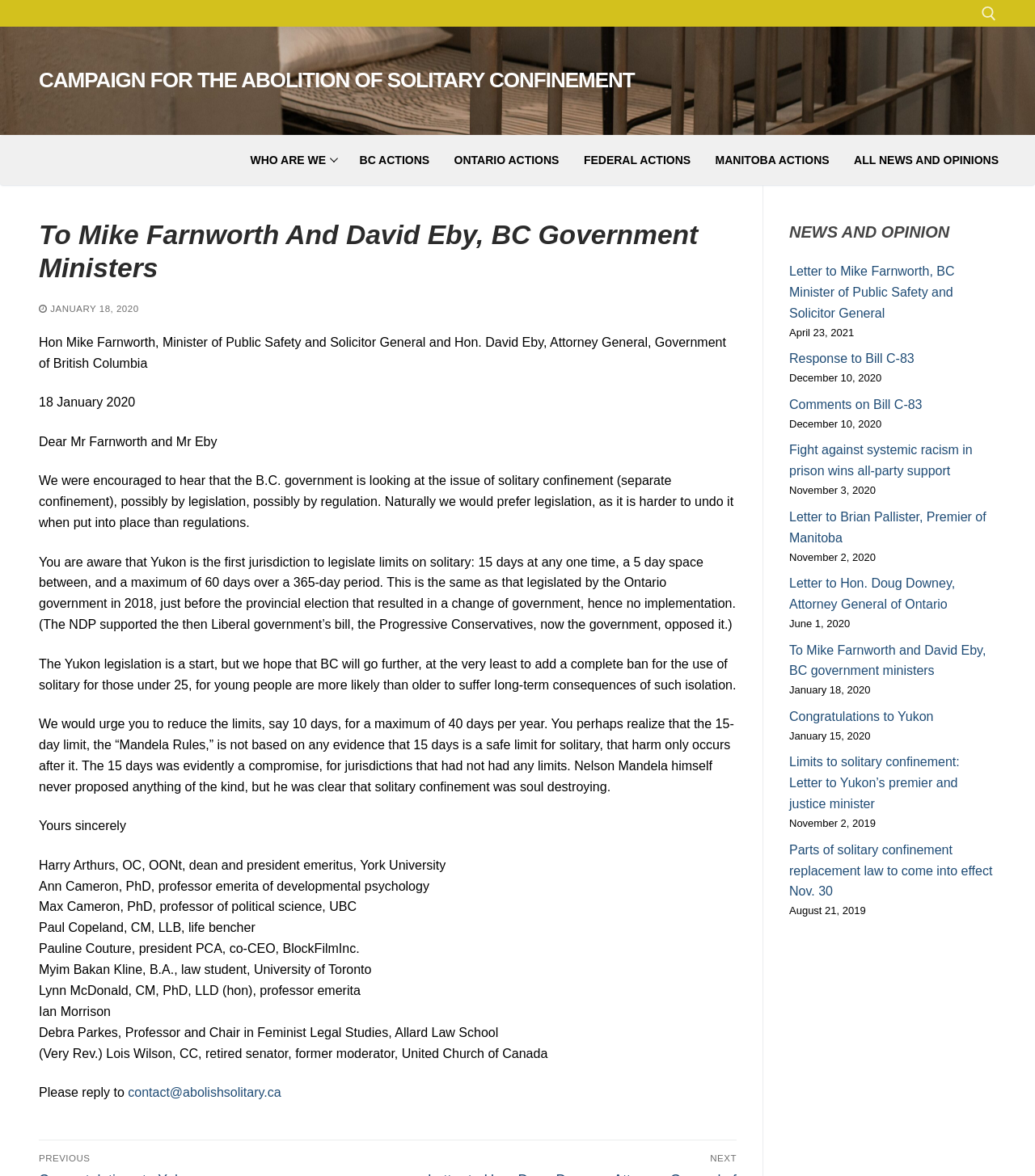Generate the text of the webpage's primary heading.

To Mike Farnworth And David Eby, BC Government Ministers